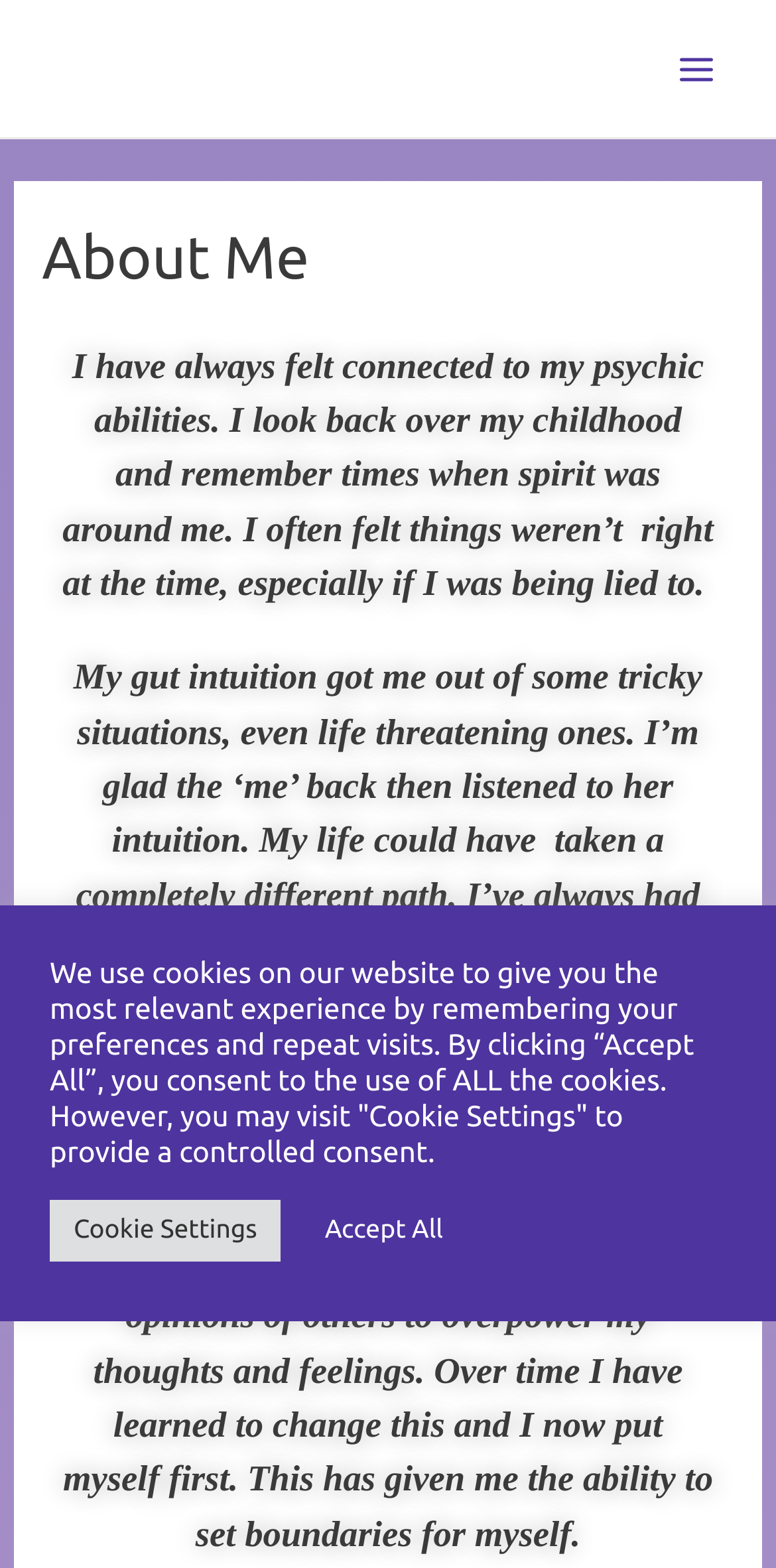Answer the question with a single word or phrase: 
What is the tone of the author's writing?

Reflective